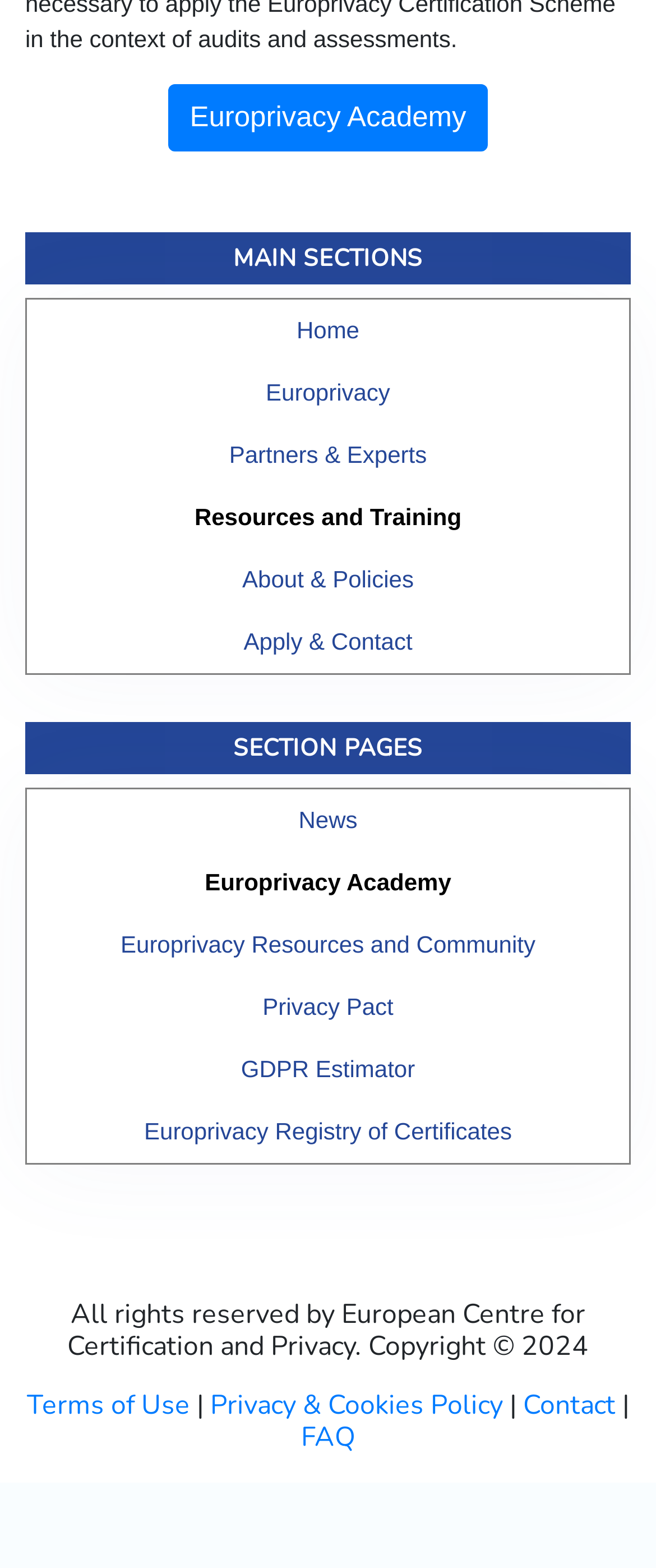How many main sections are there?
Refer to the image and provide a detailed answer to the question.

There are six main sections listed under the 'MAIN SECTIONS' heading, which are 'Home', 'Europrivacy', 'Partners & Experts', 'Resources and Training', 'About & Policies', and 'Apply & Contact'.